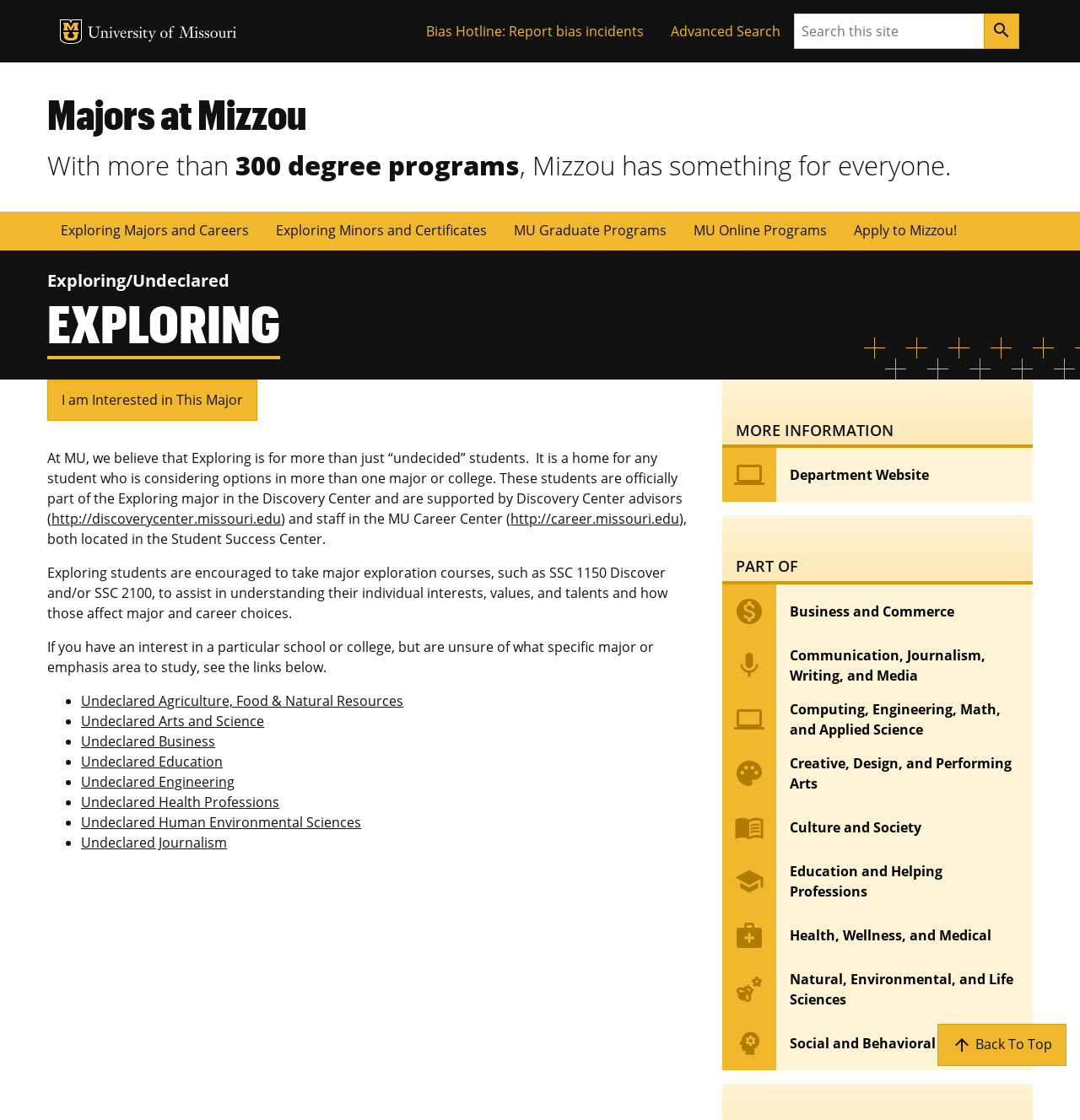Highlight the bounding box coordinates of the region I should click on to meet the following instruction: "Go back to top".

[0.868, 0.914, 0.988, 0.952]